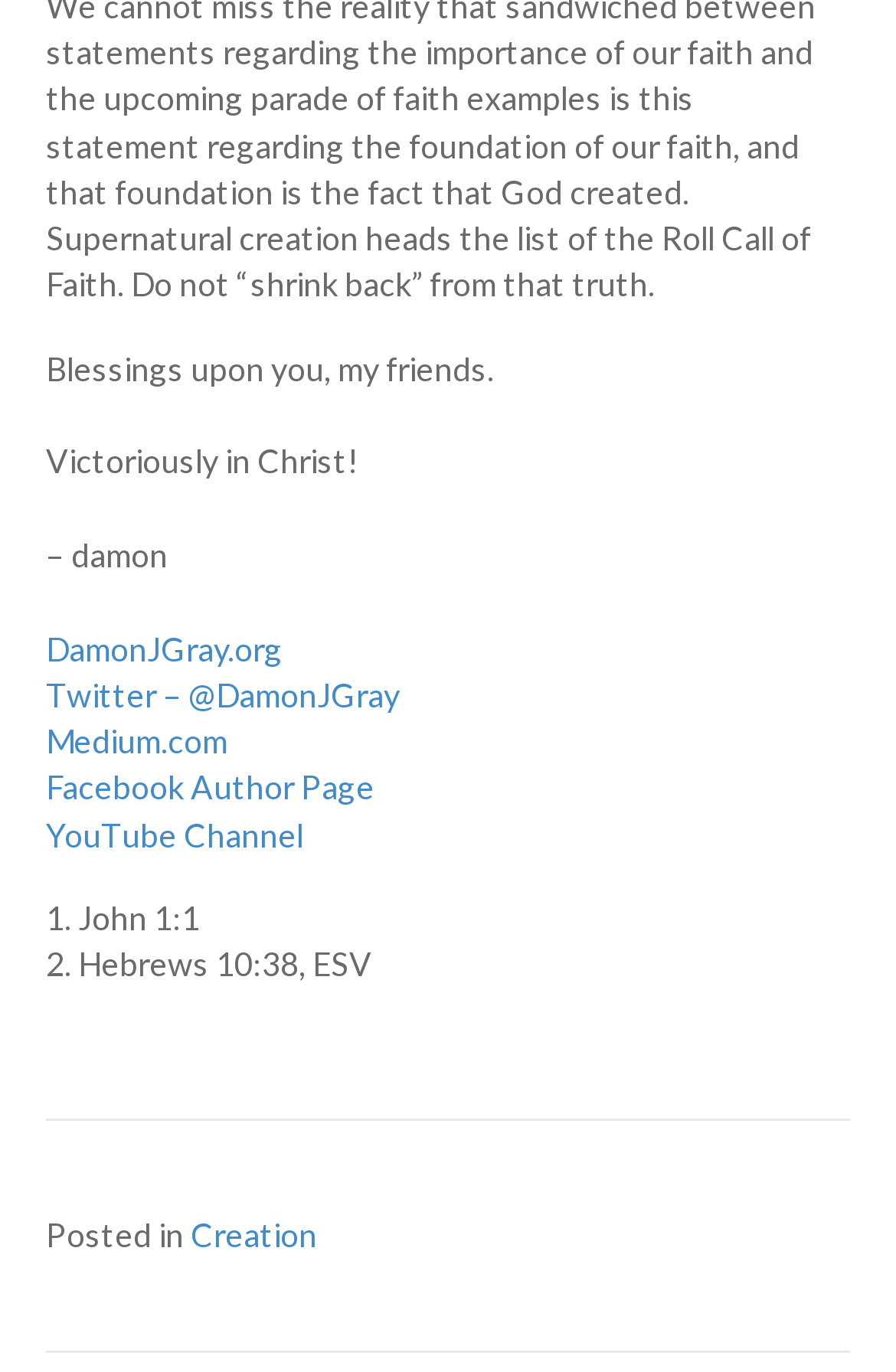How many Bible verses are mentioned?
Please answer using one word or phrase, based on the screenshot.

2